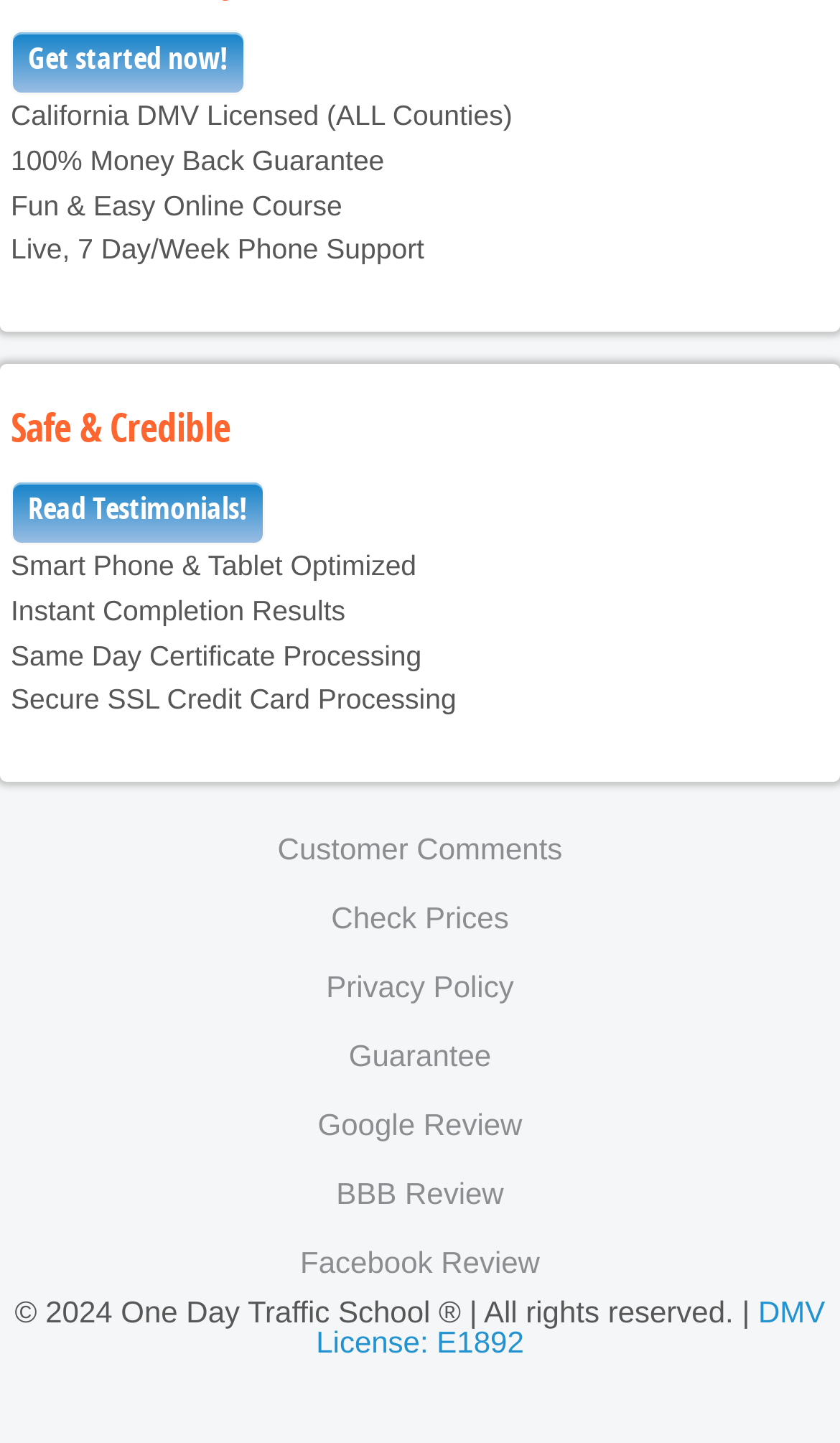Identify the bounding box coordinates of the clickable section necessary to follow the following instruction: "Check prices". The coordinates should be presented as four float numbers from 0 to 1, i.e., [left, top, right, bottom].

[0.026, 0.612, 0.974, 0.66]